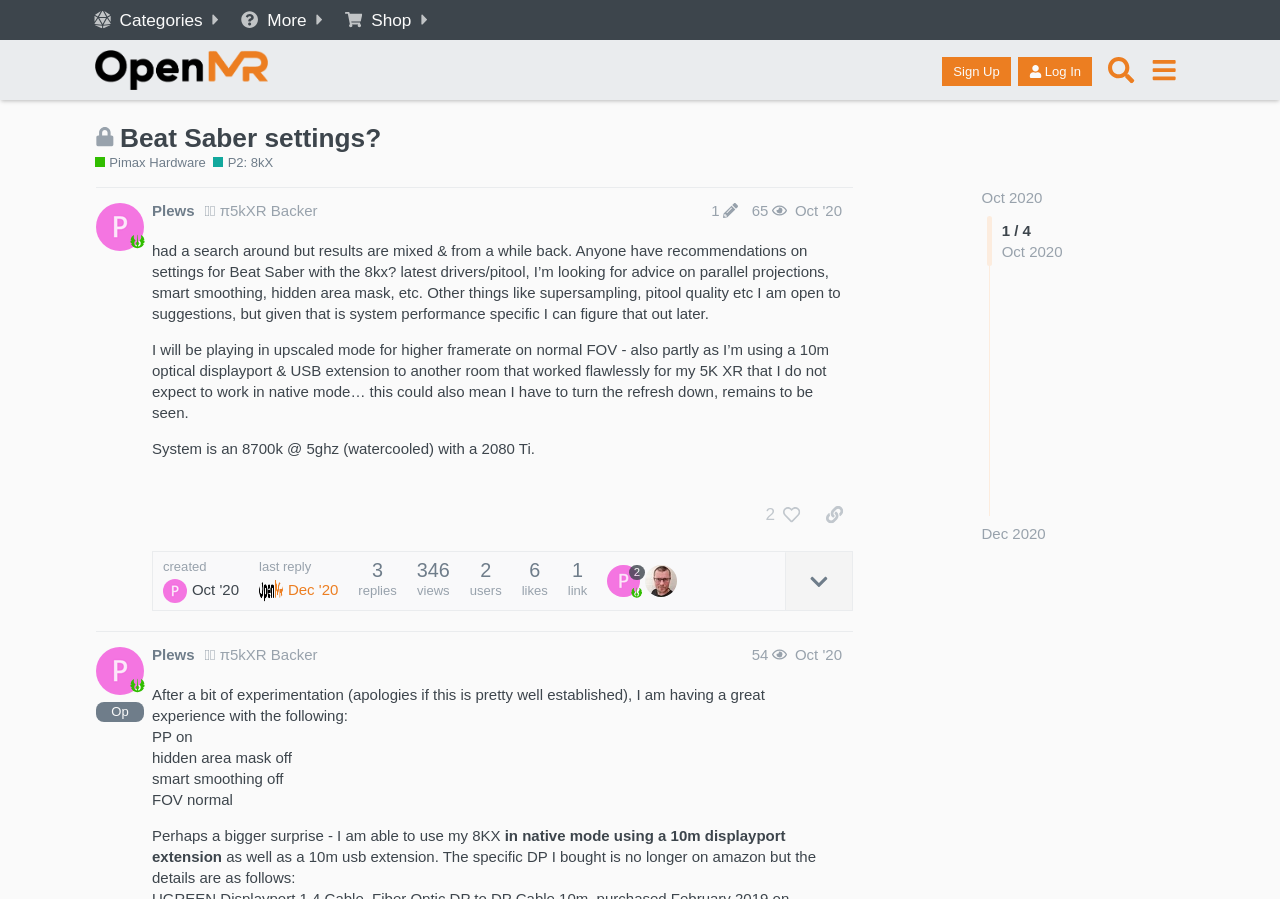Please determine and provide the text content of the webpage's heading.

Beat Saber settings?